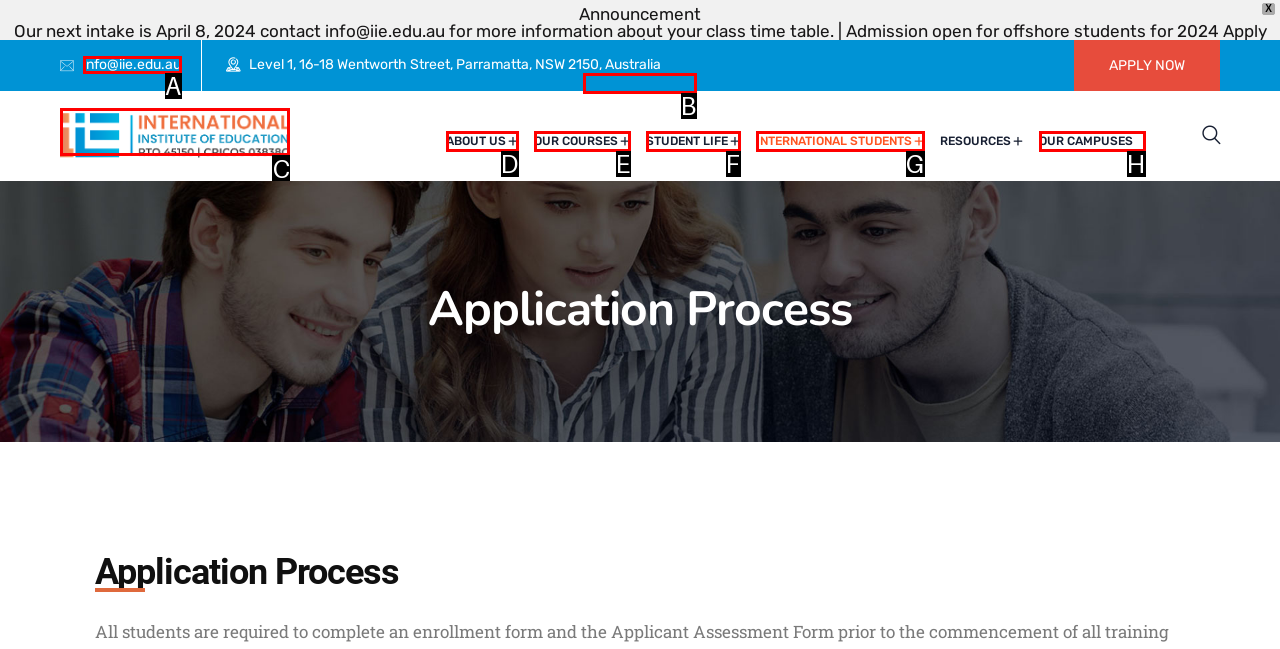Tell me which letter I should select to achieve the following goal: Visit the Student Login page
Answer with the corresponding letter from the provided options directly.

B